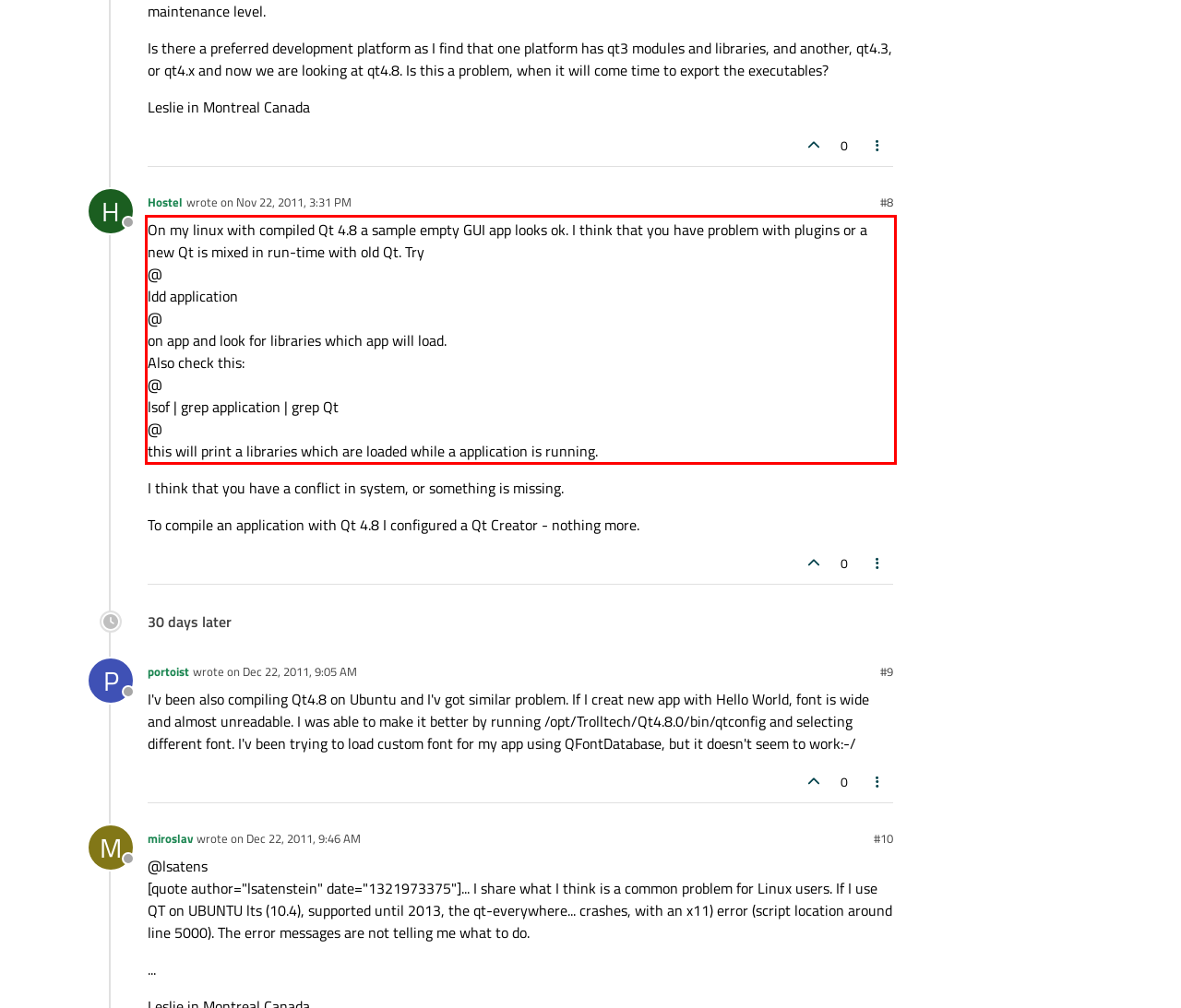From the given screenshot of a webpage, identify the red bounding box and extract the text content within it.

On my linux with compiled Qt 4.8 a sample empty GUI app looks ok. I think that you have problem with plugins or a new Qt is mixed in run-time with old Qt. Try @ ldd application @ on app and look for libraries which app will load. Also check this: @ lsof | grep application | grep Qt @ this will print a libraries which are loaded while a application is running.